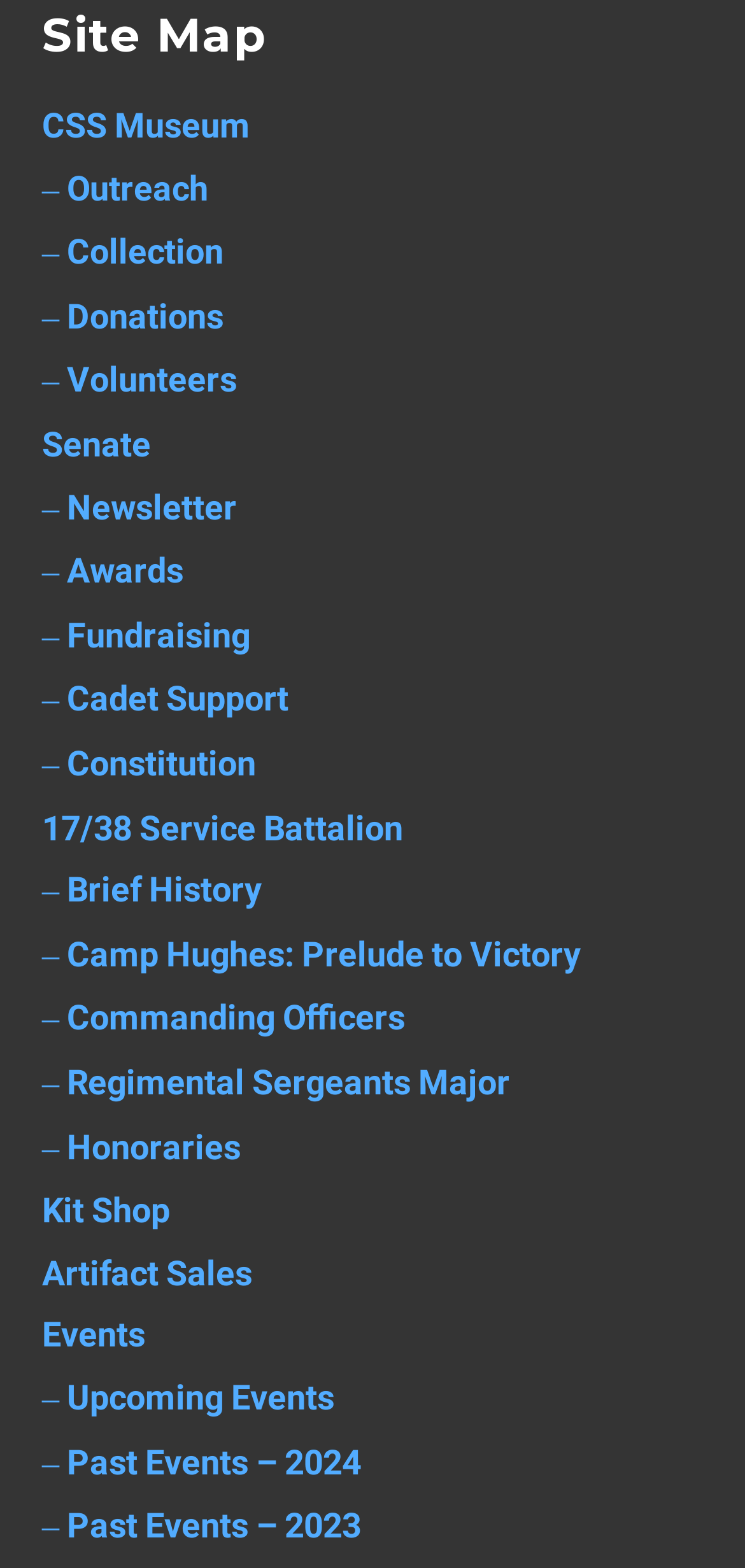What is the last link in the top menu?
Observe the image and answer the question with a one-word or short phrase response.

Events